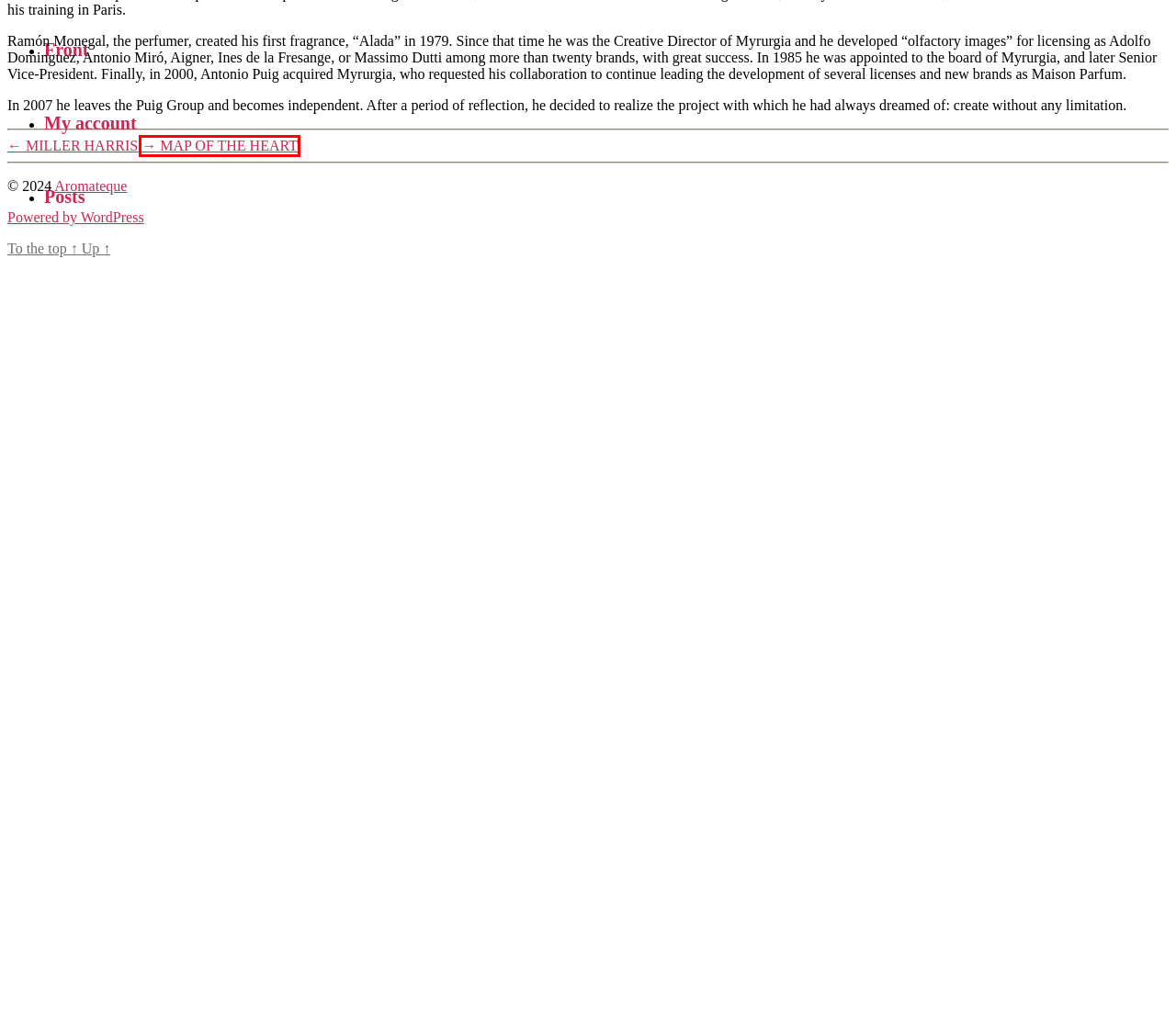With the provided screenshot showing a webpage and a red bounding box, determine which webpage description best fits the new page that appears after clicking the element inside the red box. Here are the options:
A. MILLER HARRIS – Aromateque
B. Cart – Aromateque
C. Front – Aromateque
D. My account – Aromateque
E. Blog Tool, Publishing Platform, and CMS – WordPress.org
F. MAP OF THE HEART – Aromateque
G. Aromateque
H. ჩვენ შესახებ – Aromateque

F